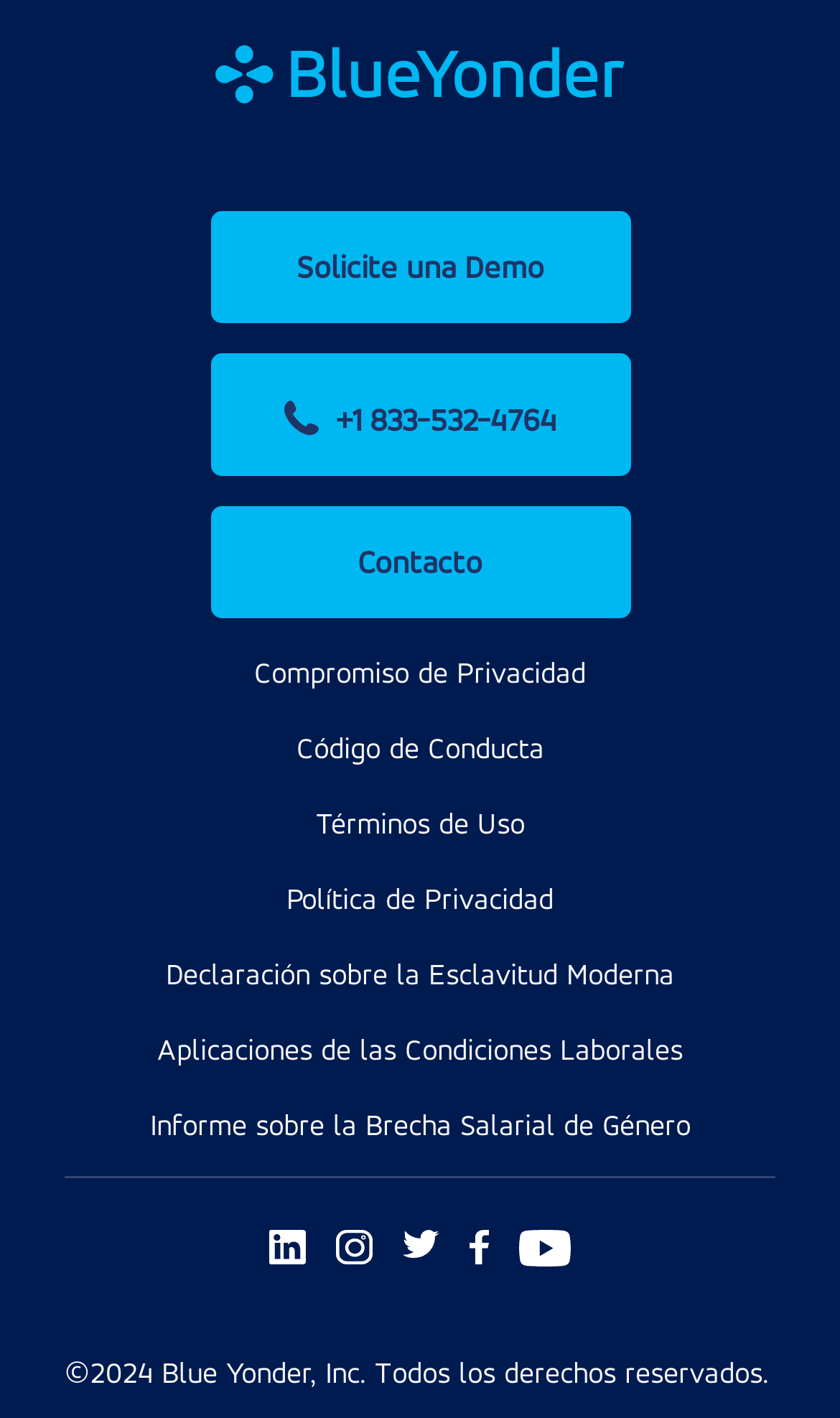Give a one-word or one-phrase response to the question: 
How many menu items are in the vertical menu?

7